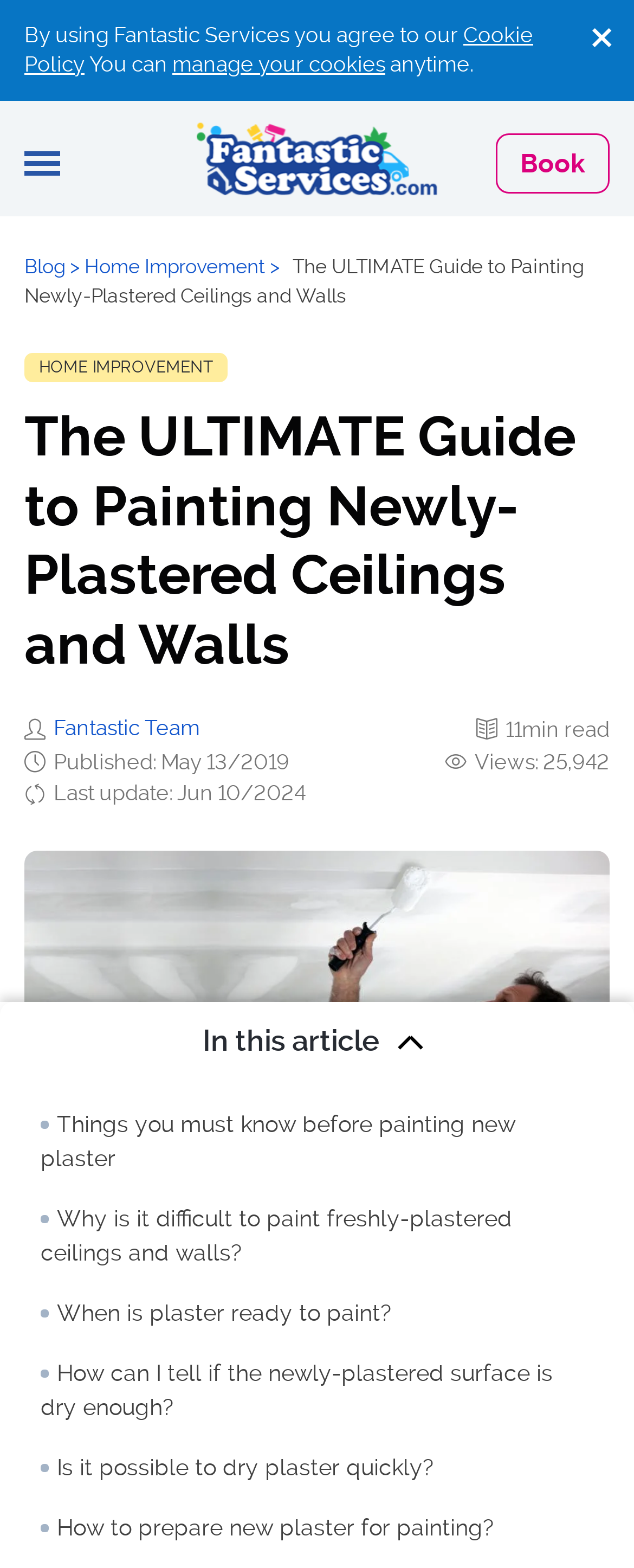Describe all the significant parts and information present on the webpage.

The webpage is a comprehensive guide to painting newly-plastered ceilings and walls. At the top, there is a header section with a logo of Fantastic Services Blog on the left and a "Book" button on the right. Below the header, there is a navigation menu with links to "Home Improvement" and "Blog".

The main content of the webpage is divided into sections. The first section is an introduction, which includes a heading "The ULTIMATE Guide to Painting Newly-Plastered Ceilings and Walls" and a brief description of the article. Below the introduction, there are details about the article, including the publication date, last update, reading time, and number of views.

The main content of the article is organized into sections, each with a heading and a brief description. There are six sections in total, each focusing on a specific aspect of painting newly-plastered surfaces, such as things to know before painting, why it's difficult to paint freshly-plastered ceilings and walls, and how to prepare new plaster for painting.

Throughout the article, there are several links to related topics, as well as a figure with an image of a professional painter working on a newly-plastered ceiling. The text is well-structured and easy to follow, with clear headings and concise descriptions.

At the bottom of the webpage, there is a section with a brief summary of the article, which includes a heading "In this article" and links to the different sections of the article.